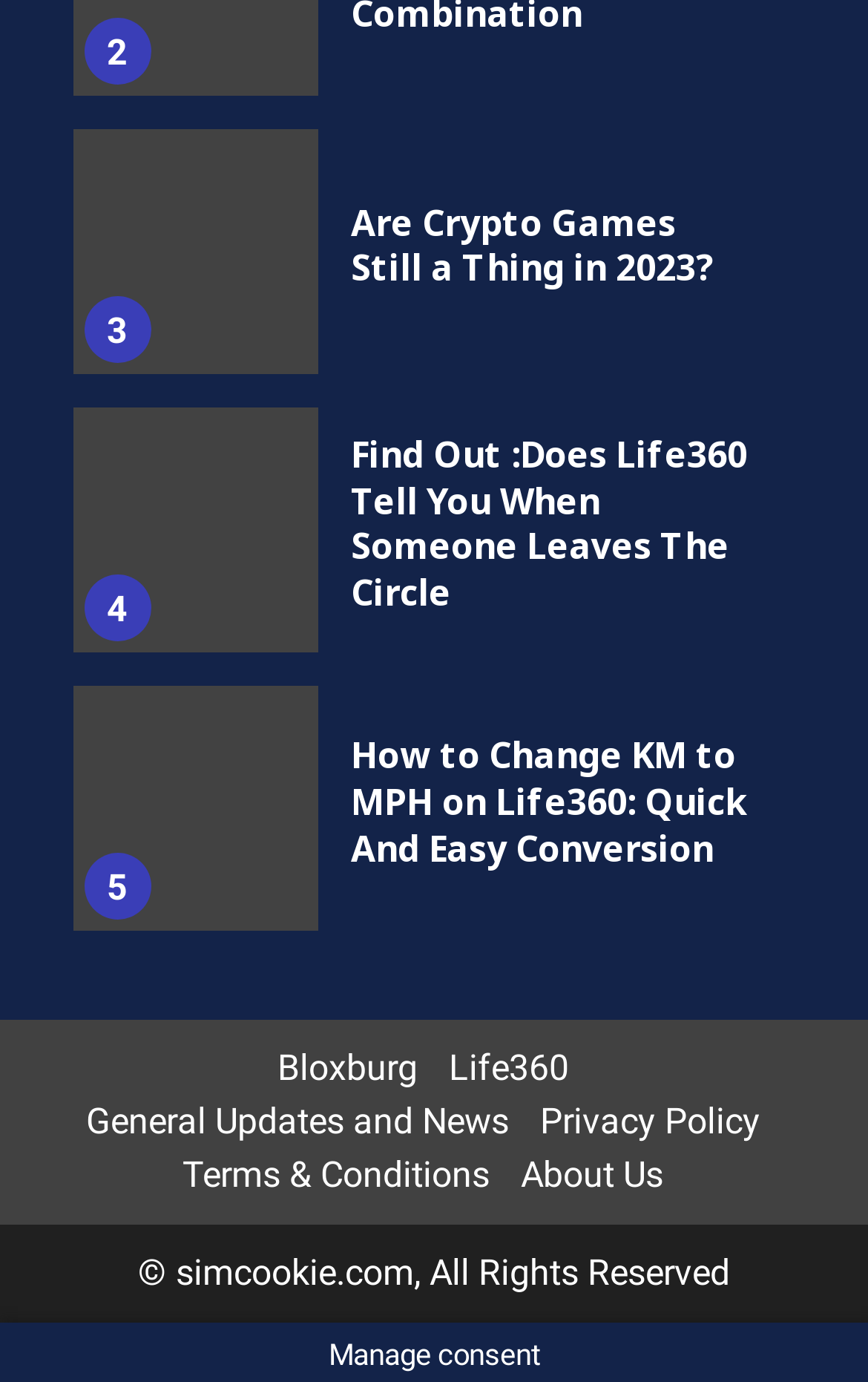Please locate the UI element described by "Privacy Policy" and provide its bounding box coordinates.

[0.622, 0.796, 0.876, 0.826]